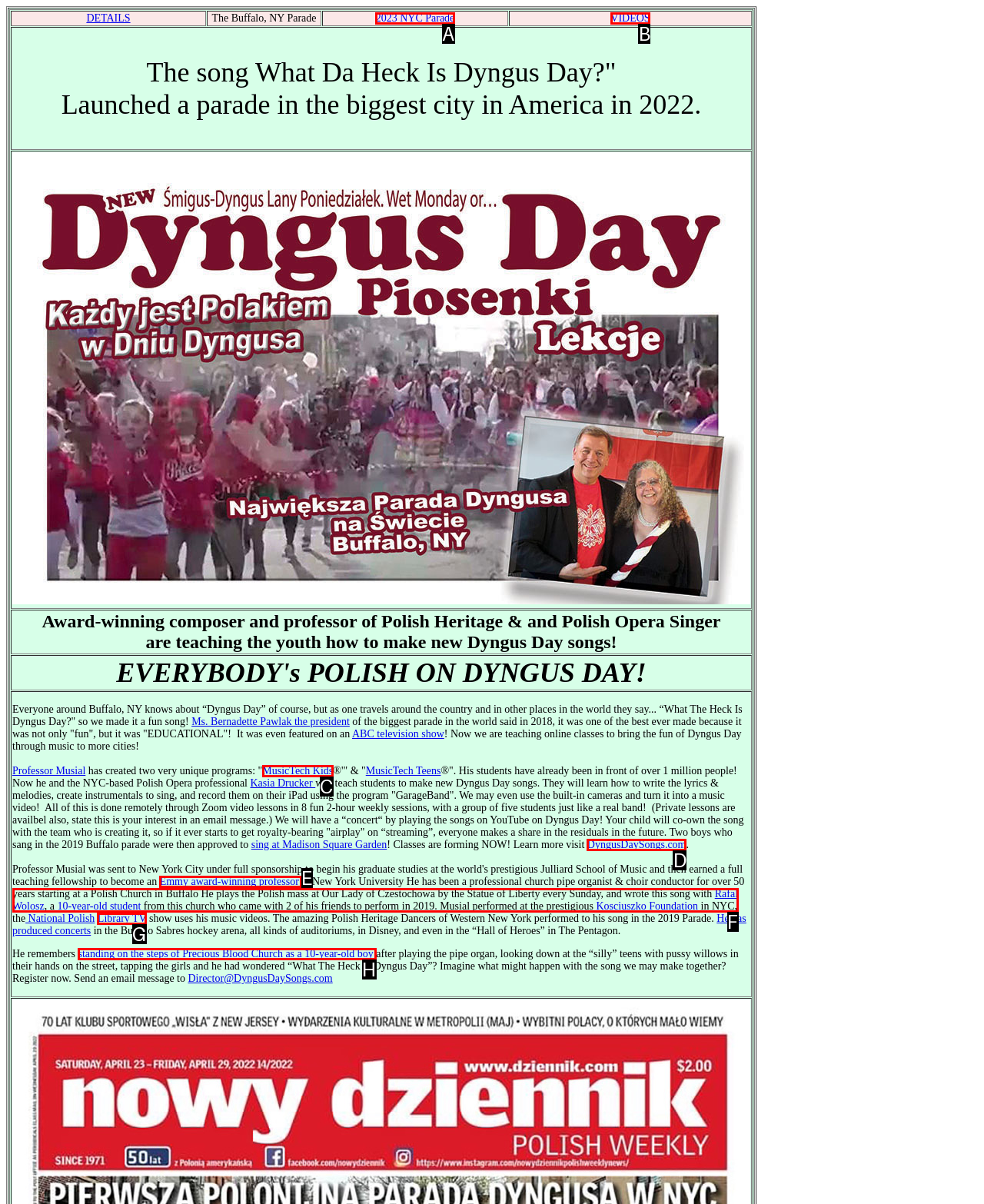Which option aligns with the description: 2023 NYC Parade? Respond by selecting the correct letter.

A